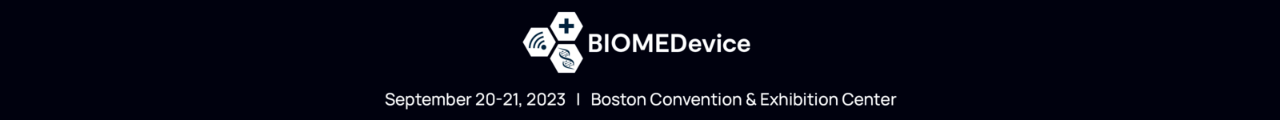Use the information in the screenshot to answer the question comprehensively: Where is the event being held?

The event details below the logo specify the venue as the Boston Convention & Exhibition Center, which is where the BIOMEDevice Boston 2023 event will take place.